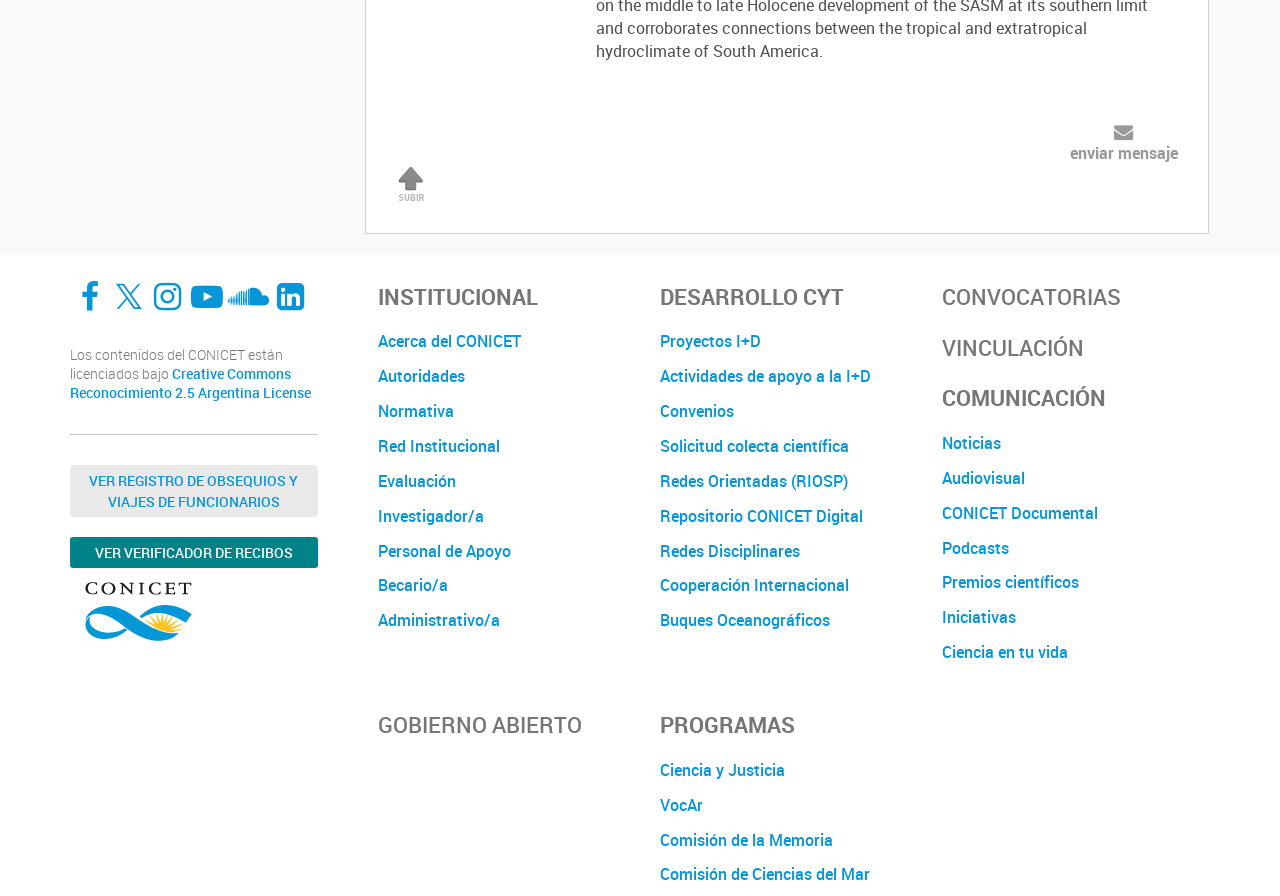Please identify the bounding box coordinates of the element I need to click to follow this instruction: "Check Convocatorias".

[0.736, 0.313, 0.876, 0.348]